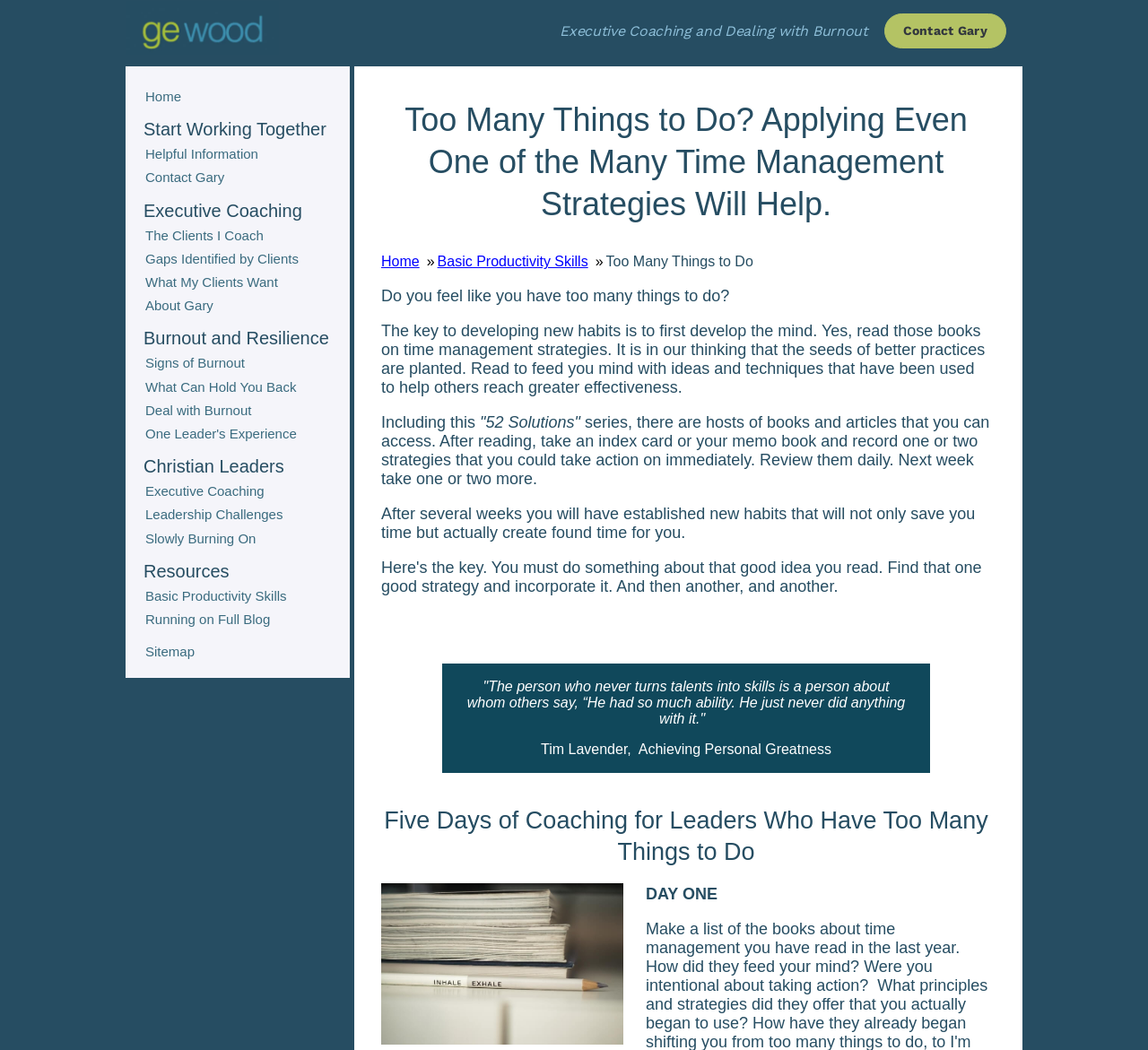What is the purpose of the 'Contact Gary' link?
Please respond to the question thoroughly and include all relevant details.

The 'Contact Gary' link is likely intended for readers who want to get in touch with the coach, Gary, to learn more about his coaching services or to schedule a coaching session.